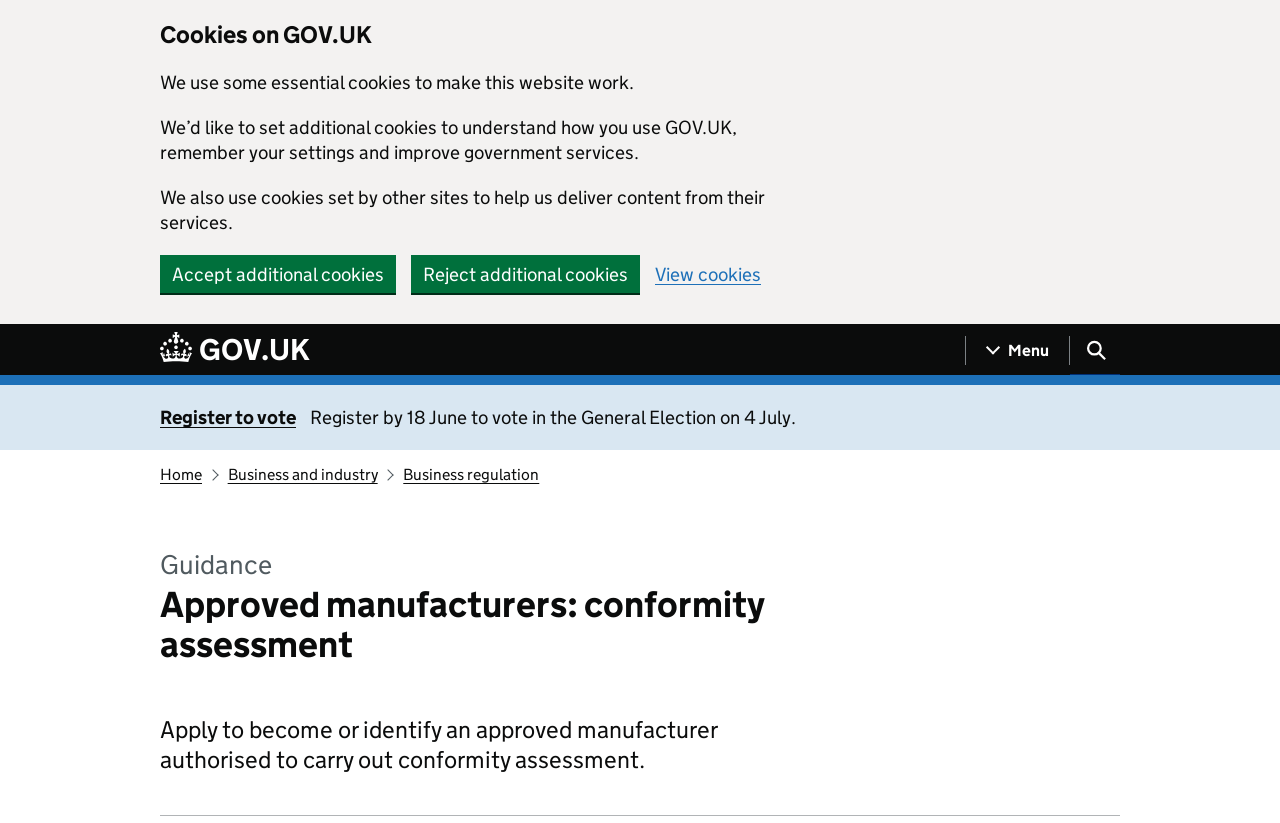Could you find the bounding box coordinates of the clickable area to complete this instruction: "Go to Business and industry"?

[0.178, 0.565, 0.295, 0.588]